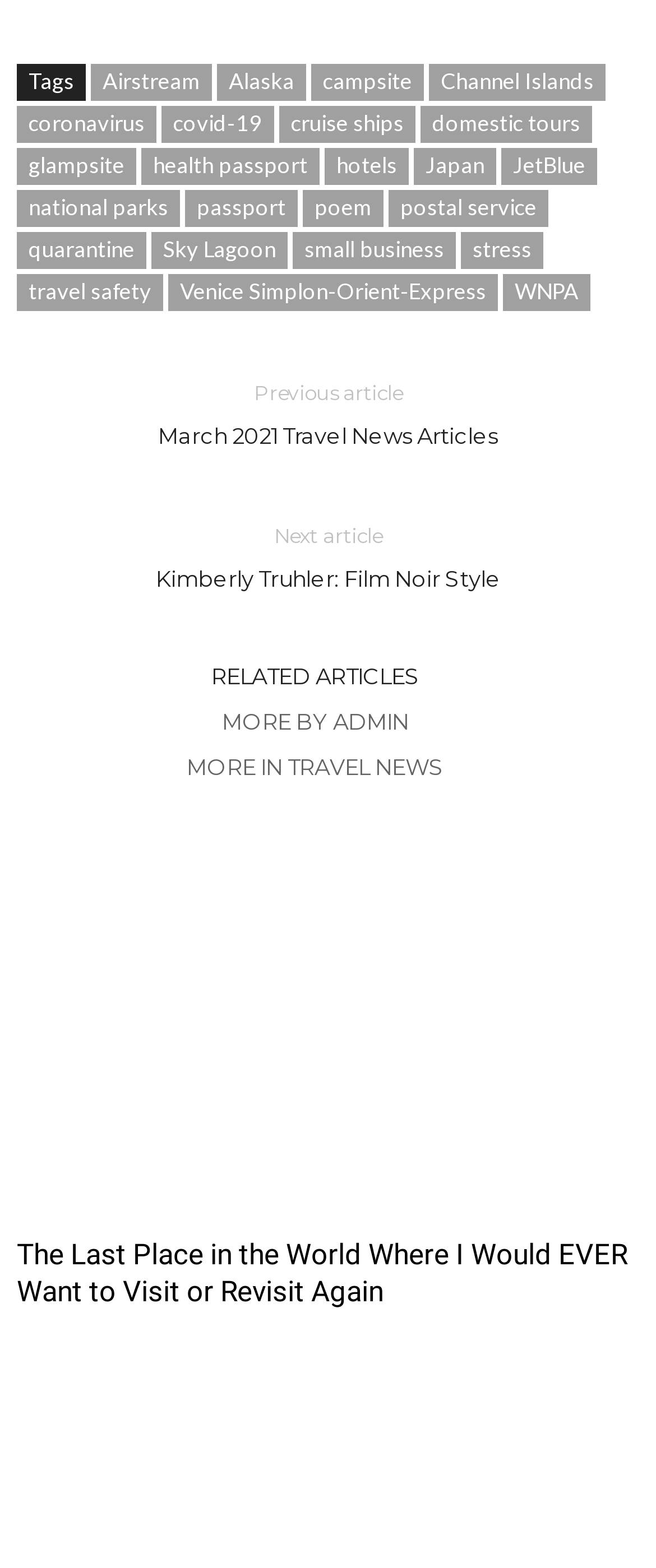Based on the element description, predict the bounding box coordinates (top-left x, top-left y, bottom-right x, bottom-right y) for the UI element in the screenshot: coronavirus

[0.026, 0.067, 0.238, 0.091]